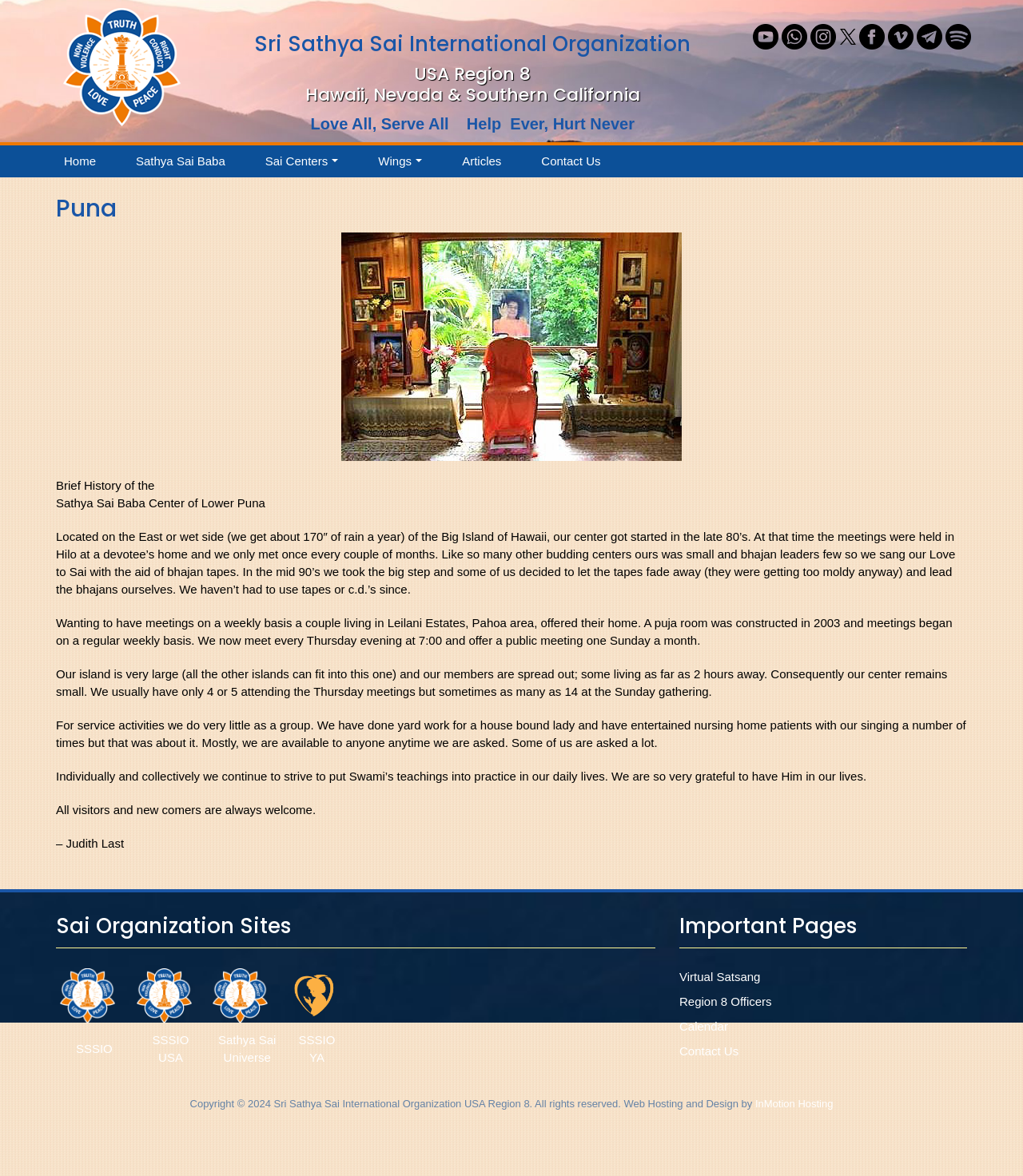Find the UI element described as: "Articles" and predict its bounding box coordinates. Ensure the coordinates are four float numbers between 0 and 1, [left, top, right, bottom].

[0.432, 0.124, 0.51, 0.151]